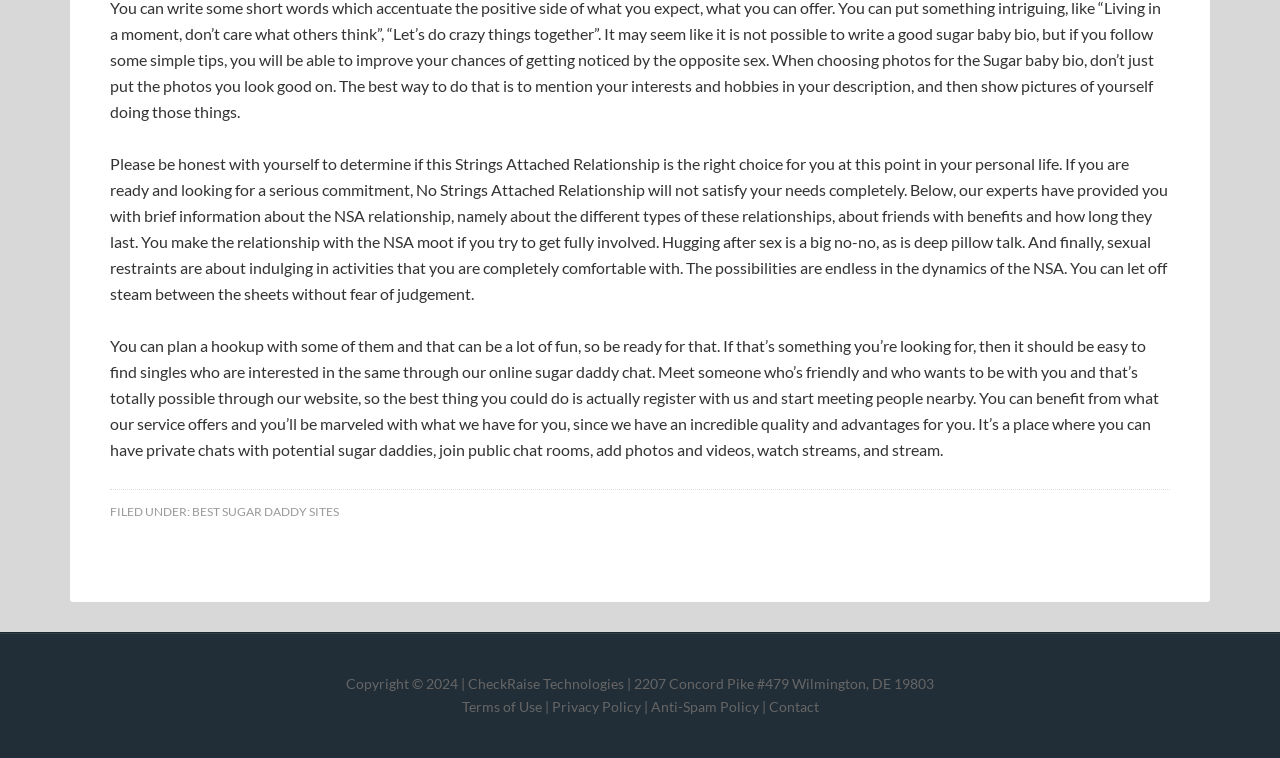Using the information shown in the image, answer the question with as much detail as possible: What is the company name mentioned in the footer?

The company name is mentioned in the StaticText element with ID 20, which is located in the footer section of the webpage. The full text reads 'Copyright © 2024 | CheckRaise Technologies | 2207 Concord Pike #479 Wilmington, DE 19803'.